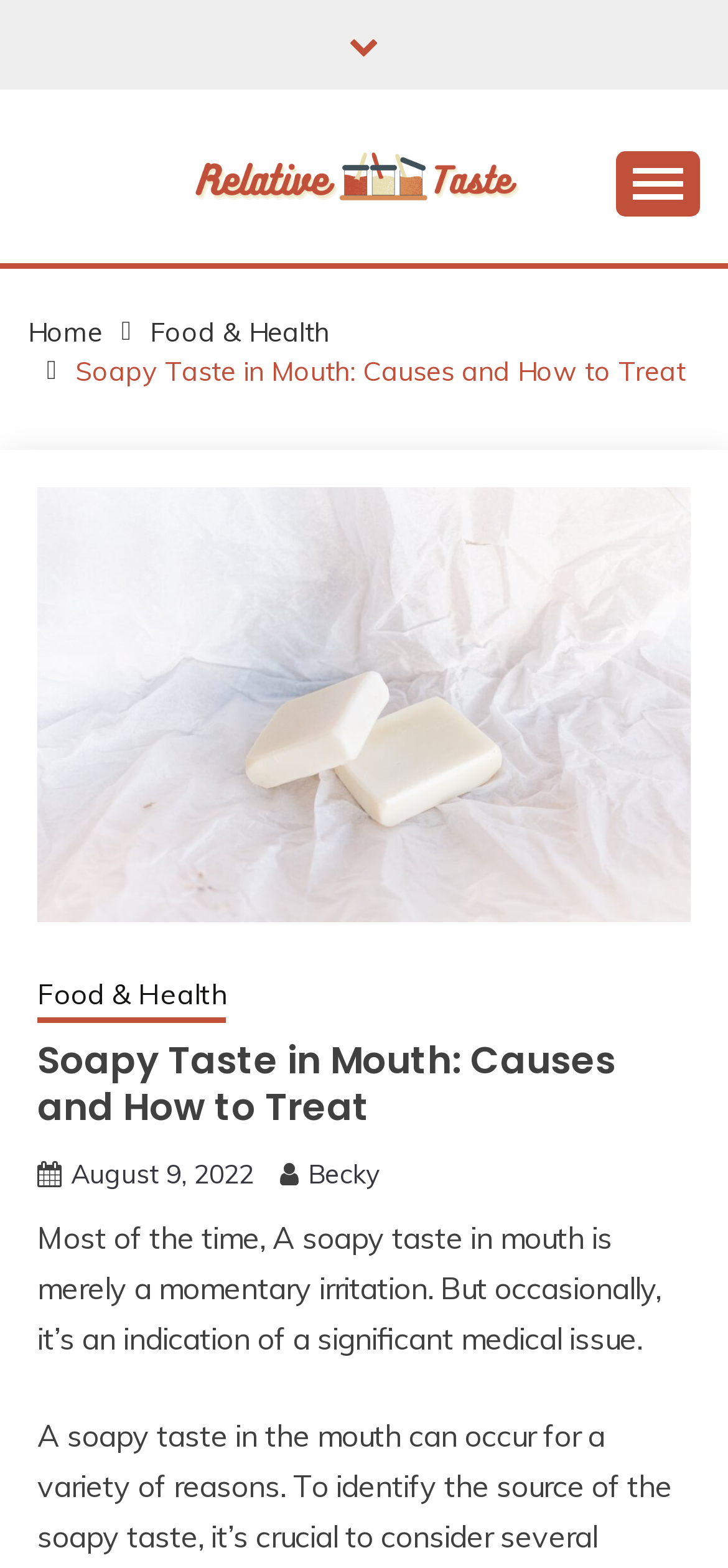Please respond to the question with a concise word or phrase:
Who is the author of the article?

Becky